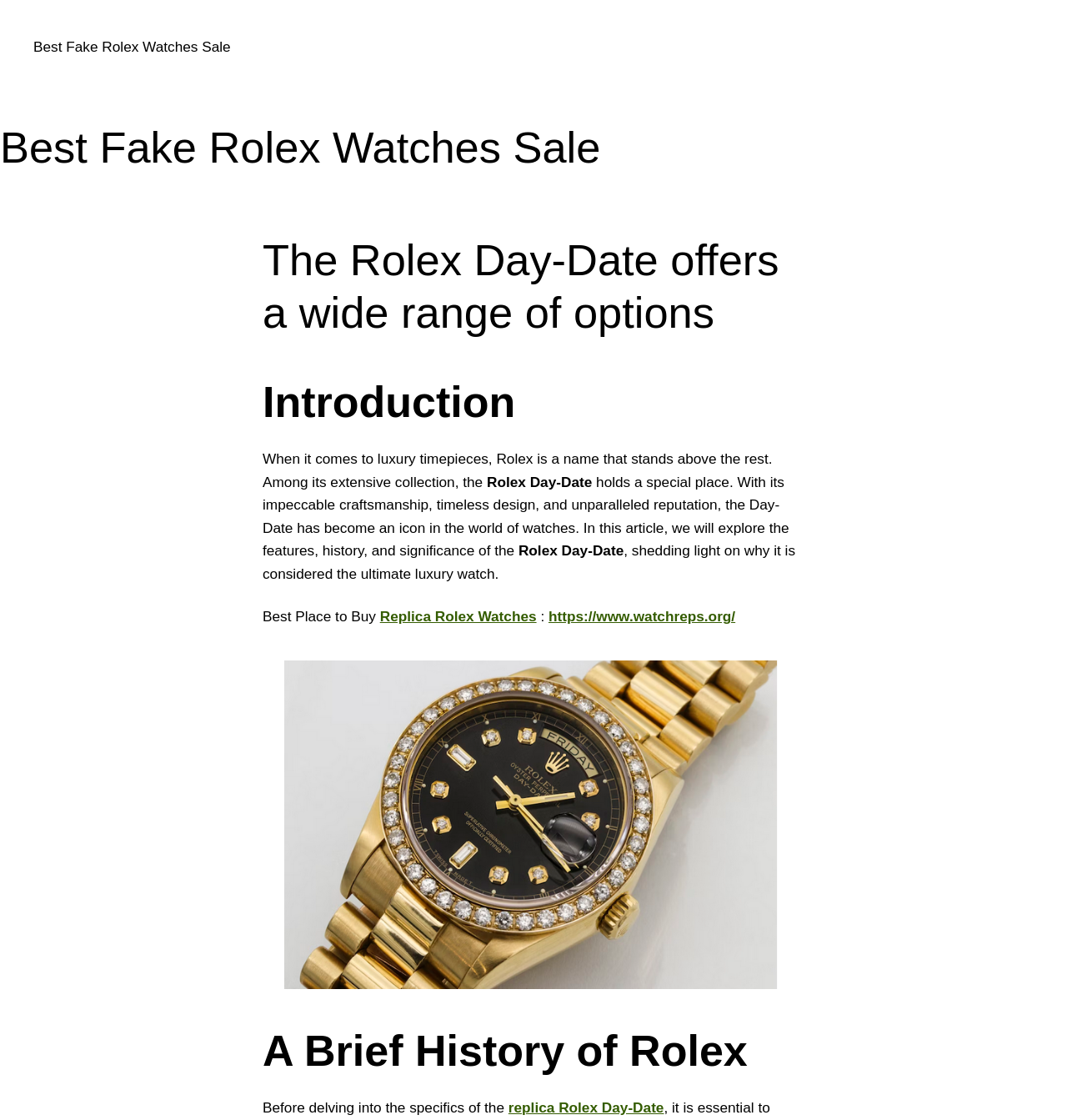Carefully examine the image and provide an in-depth answer to the question: What is the name of the watch model being discussed?

The answer can be found in the StaticText element 'The Rolex Day-Date offers a wide range of options' which indicates that the watch model being discussed is the Day-Date.